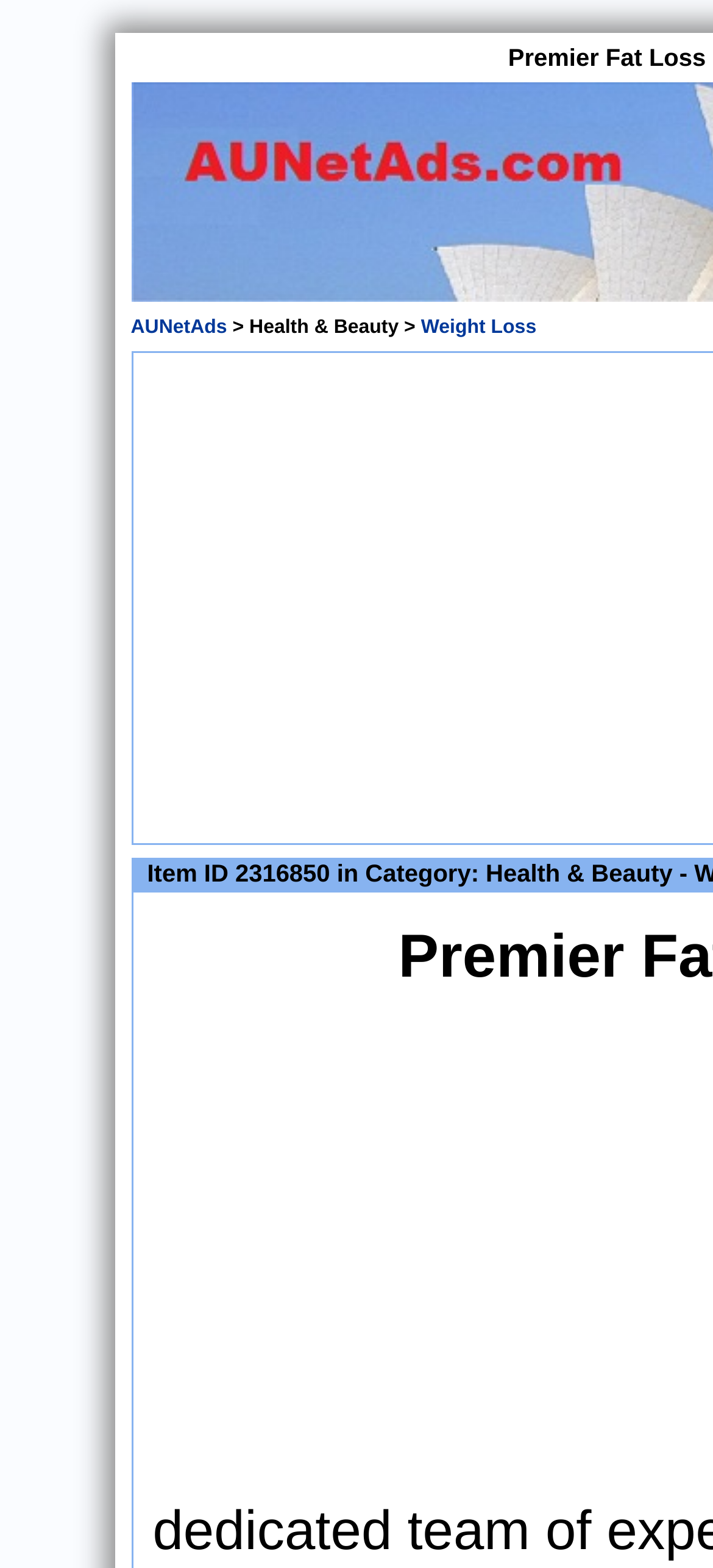Identify the bounding box for the UI element described as: "aria-label="Advertisement" name="aswift_1" title="Advertisement"". Ensure the coordinates are four float numbers between 0 and 1, formatted as [left, top, right, bottom].

[0.214, 0.656, 0.983, 0.947]